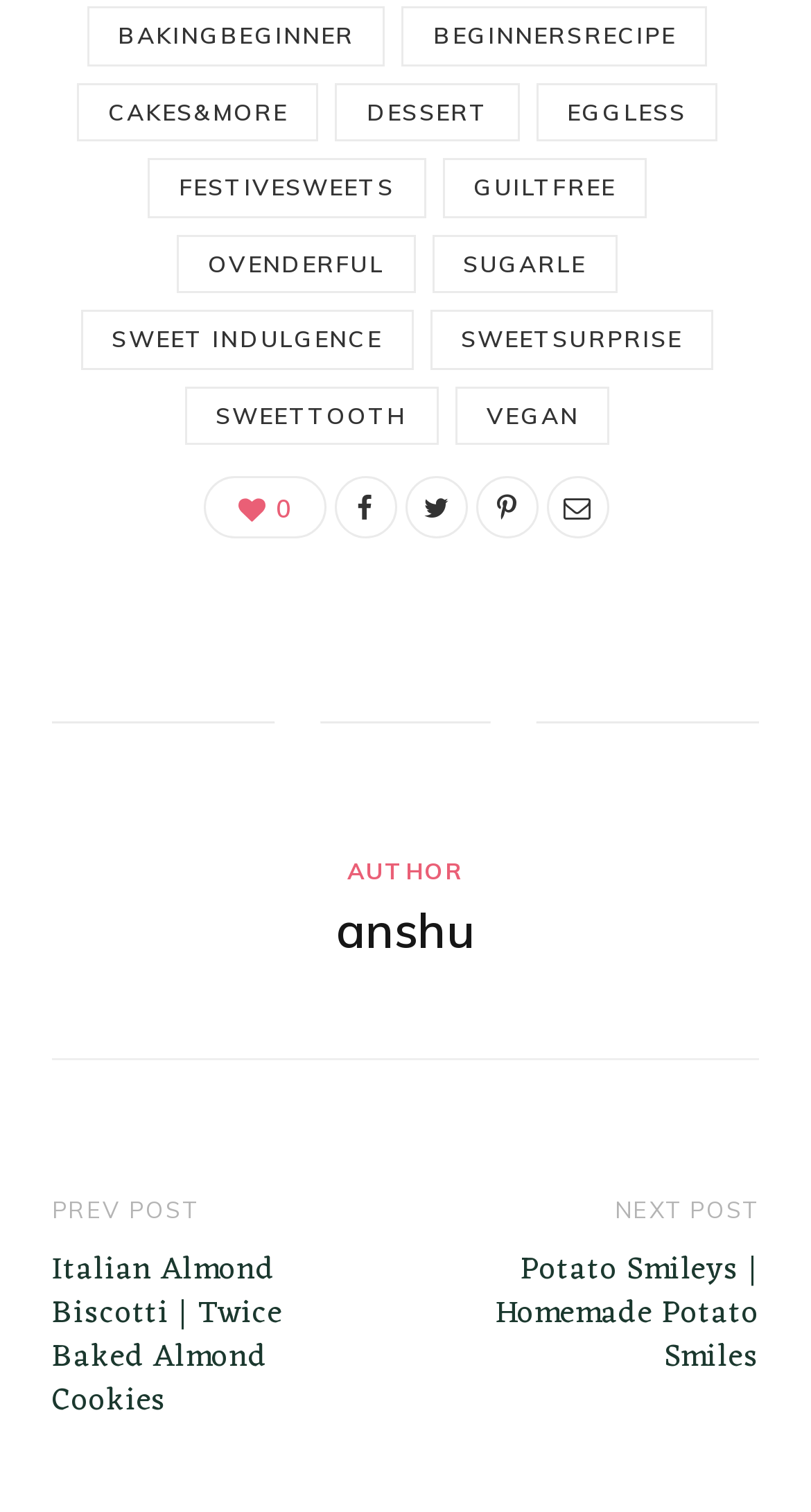What is the title of the current post?
Provide a well-explained and detailed answer to the question.

I found the title of the current post by looking at the heading element, which says 'Italian Almond Biscotti | Twice Baked Almond Cookies'.